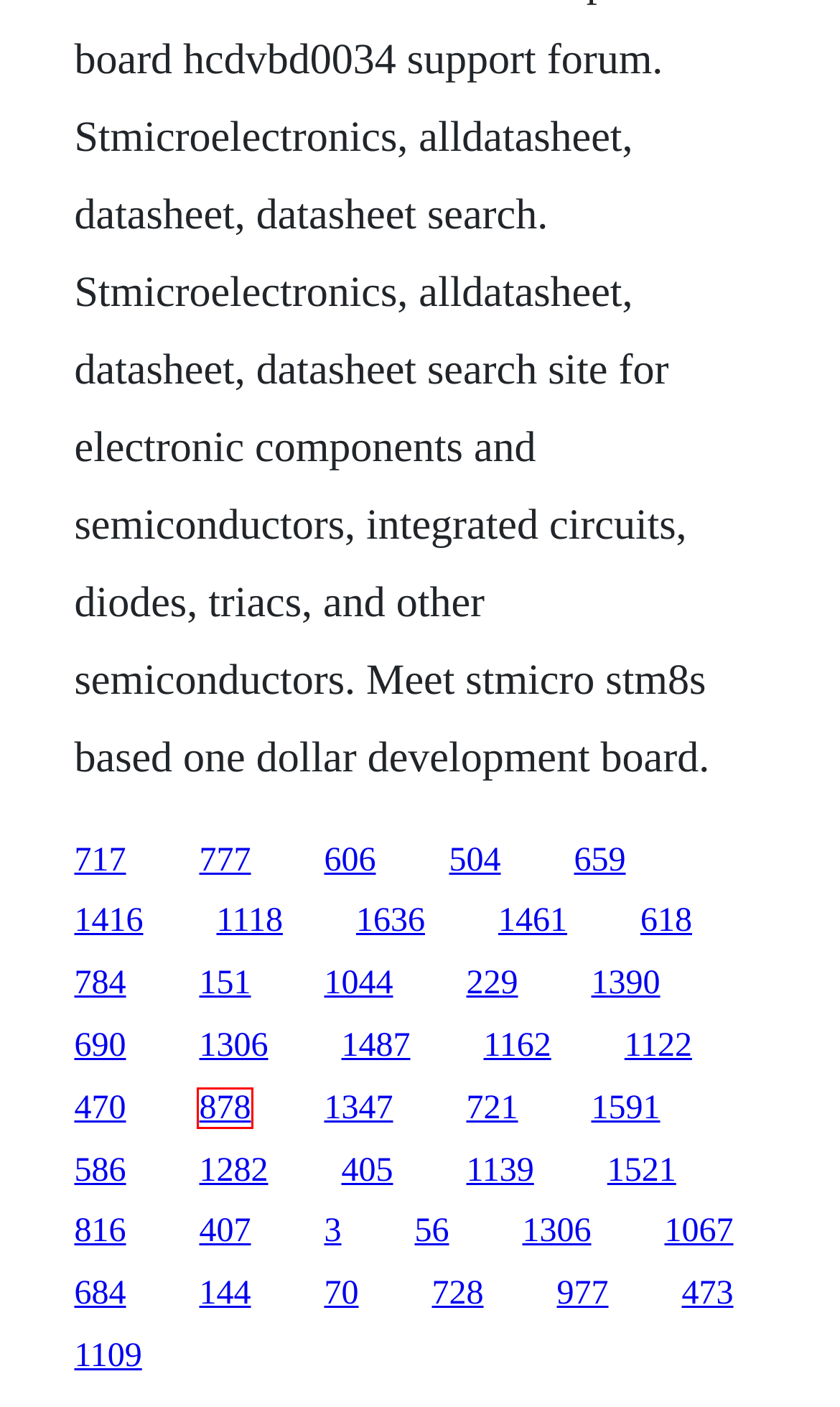You have a screenshot of a webpage with a red bounding box highlighting a UI element. Your task is to select the best webpage description that corresponds to the new webpage after clicking the element. Here are the descriptions:
A. Adulterio paulo coelho epub bud
B. This one is for the history books
C. A town like alice pdf download full book
D. Driver para cyberlink youcam 4 download
E. Banda canada sahara download free
F. Pdf lifedrive palmone manual
G. Problem child download full
H. Coreon du sofrer download

H